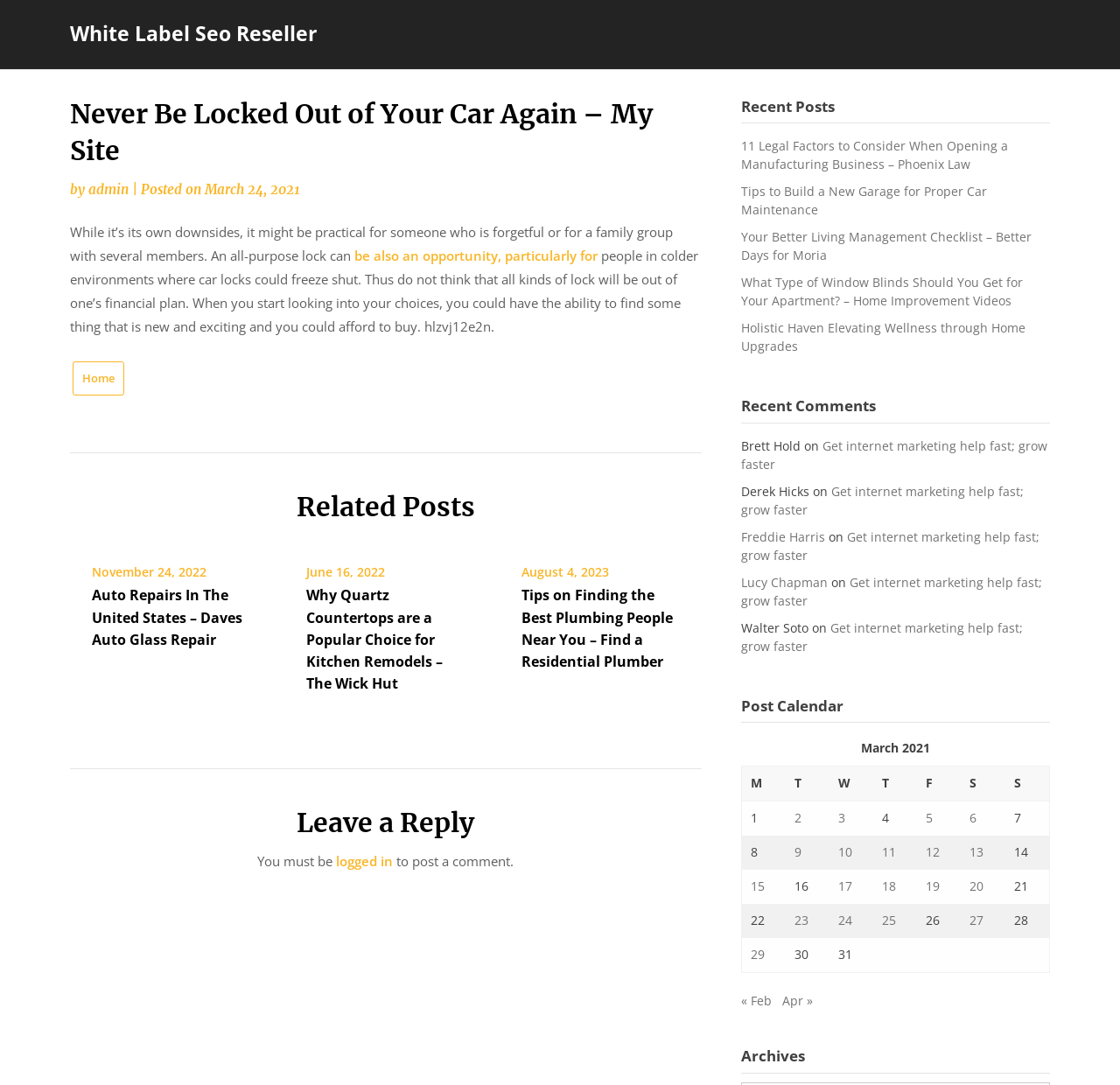How many related posts are listed?
Please answer the question as detailed as possible.

On the webpage, there are three related posts listed, each with a title and a date, indicating that there are three related posts in total.